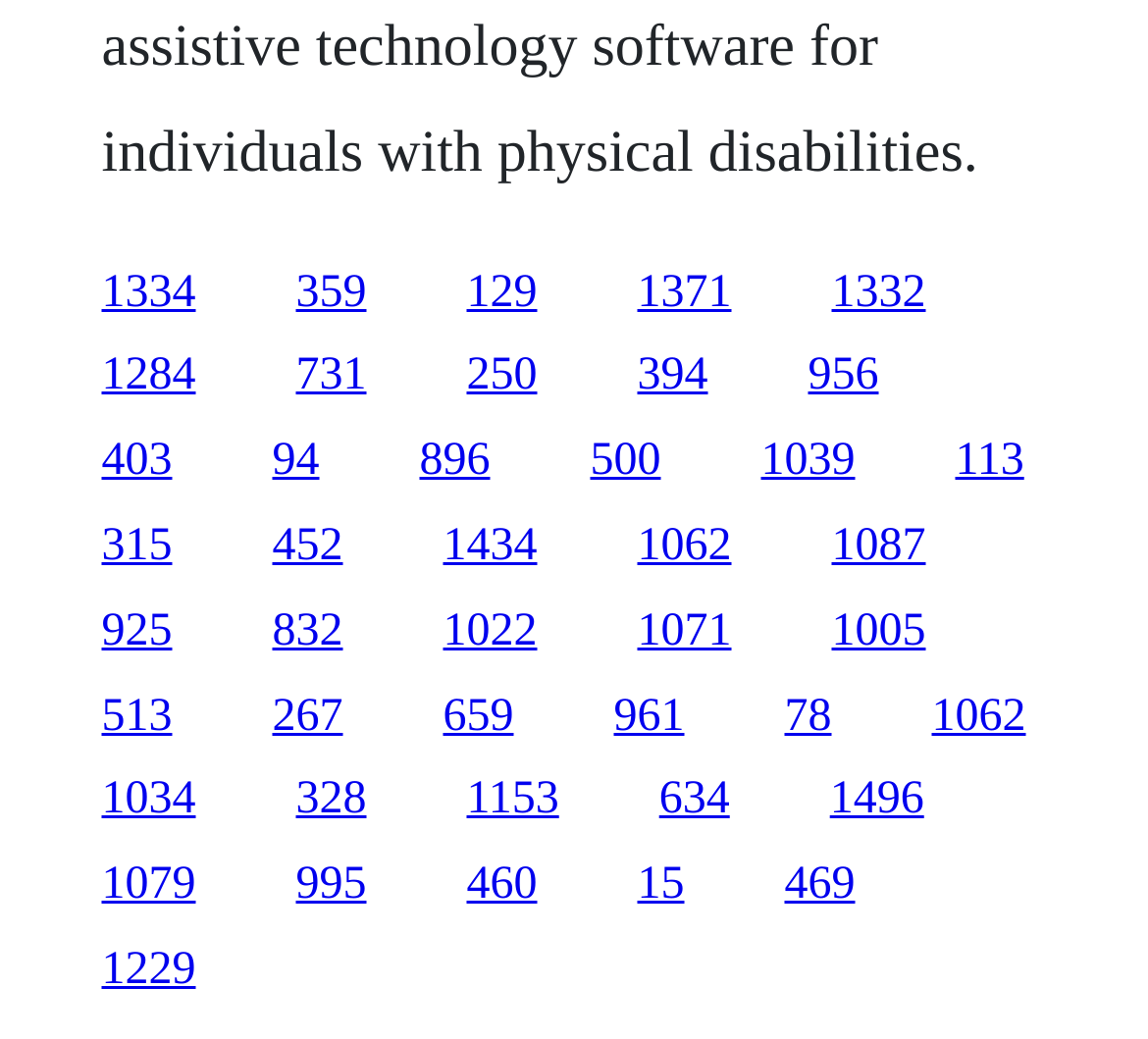Use one word or a short phrase to answer the question provided: 
What is the vertical position of the link '1334'?

Top